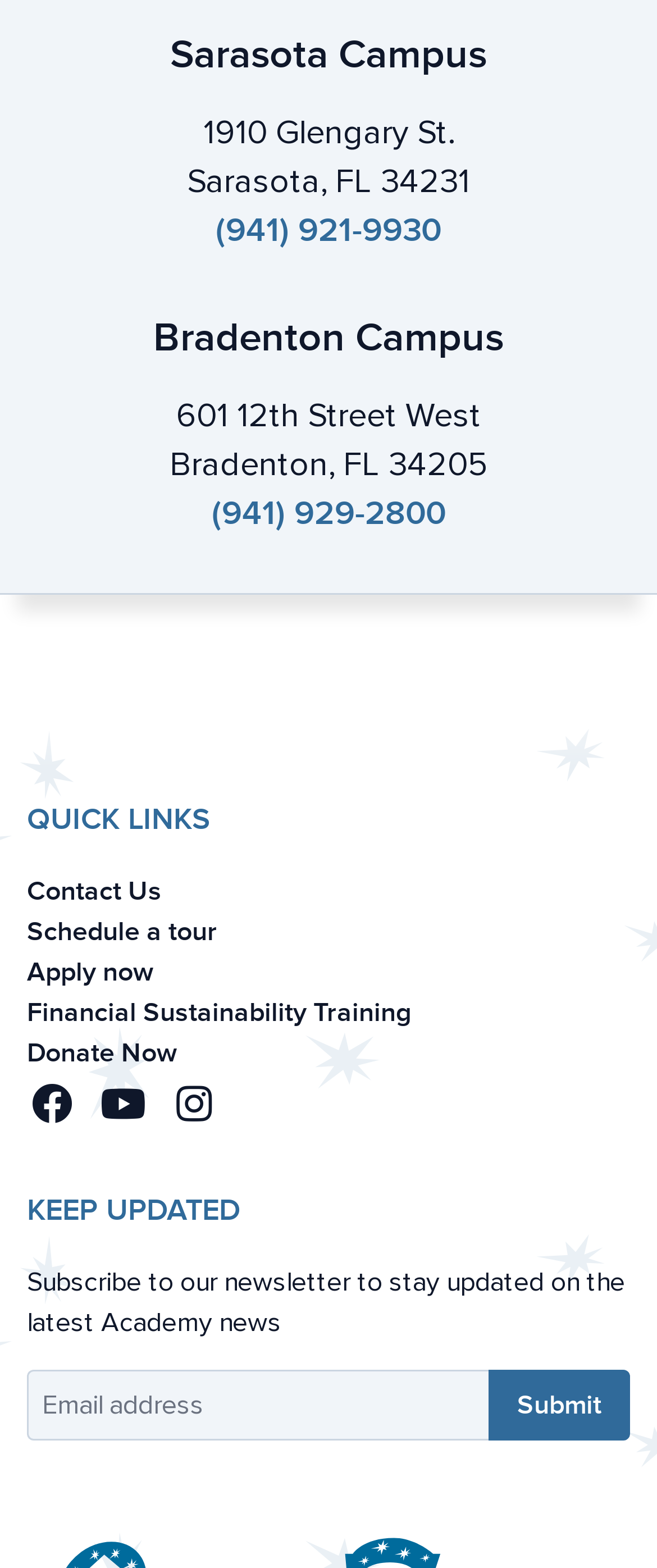Kindly determine the bounding box coordinates of the area that needs to be clicked to fulfill this instruction: "Call Sarasota Campus".

[0.328, 0.135, 0.672, 0.161]